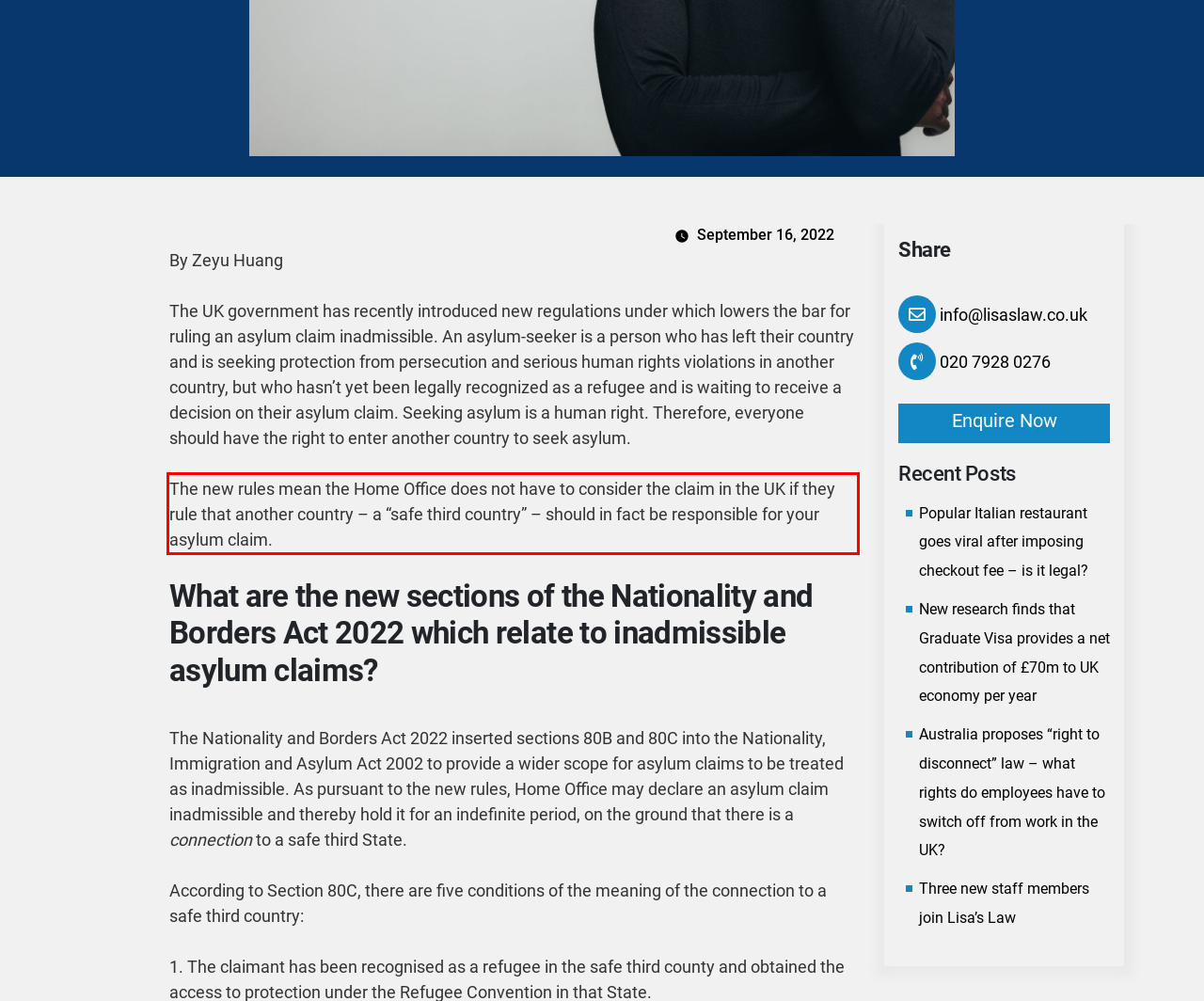Given the screenshot of a webpage, identify the red rectangle bounding box and recognize the text content inside it, generating the extracted text.

The new rules mean the Home Office does not have to consider the claim in the UK if they rule that another country – a “safe third country” – should in fact be responsible for your asylum claim.